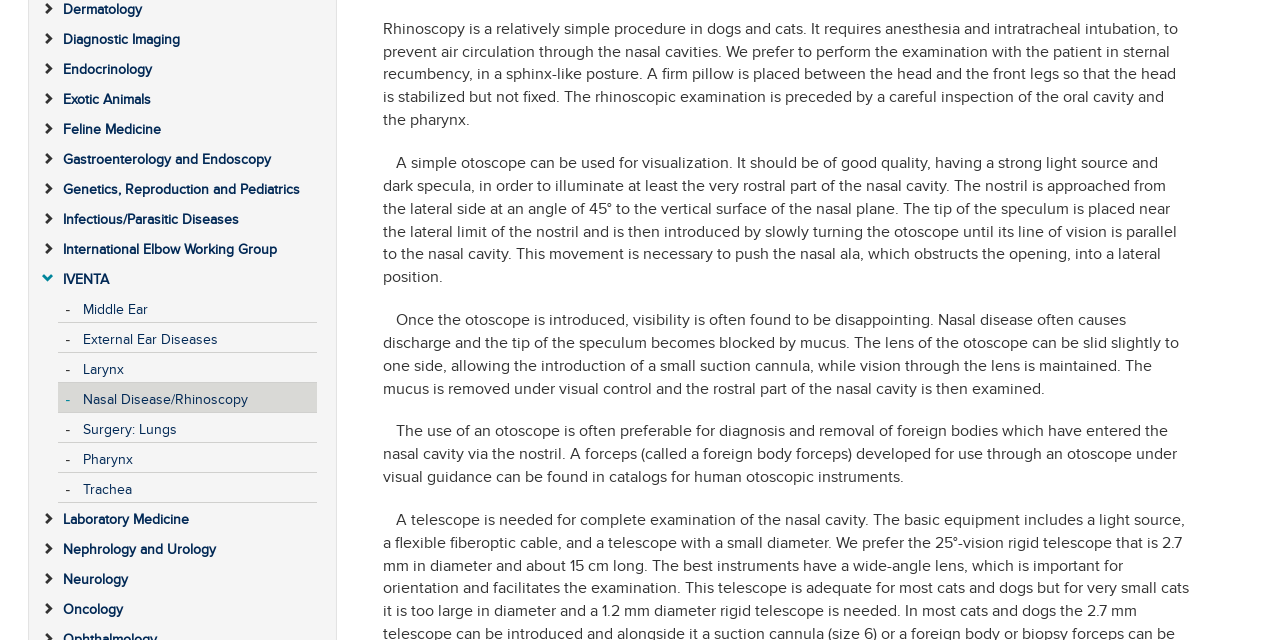Determine the bounding box coordinates for the UI element with the following description: "Nasal Disease/Rhinoscopy". The coordinates should be four float numbers between 0 and 1, represented as [left, top, right, bottom].

[0.065, 0.599, 0.246, 0.637]